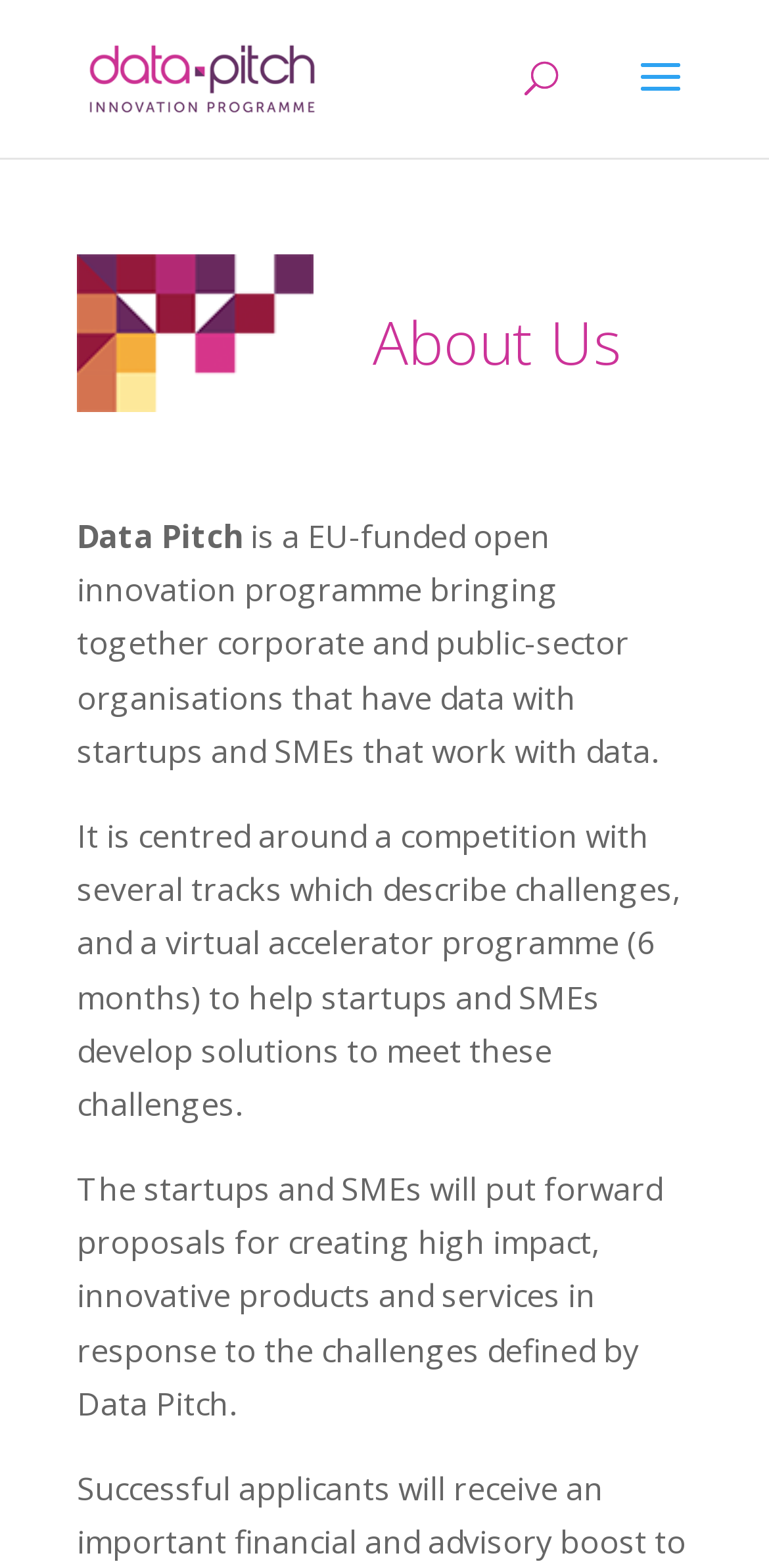Produce an extensive caption that describes everything on the webpage.

The webpage is about Datapitch, an EU-funded open innovation programme. At the top left, there is a link to Datapitch accompanied by an image with the same name. Below this, there is a search bar that spans across the top of the page. 

The main content of the page is divided into sections. The first section is headed by a title "About Us" located at the top center of the page. Below this title, there is a brief description of Datapitch, which is a programme that brings together corporate and public-sector organisations with startups and SMEs that work with data. 

Further down, there is a detailed explanation of the programme, which includes a competition with several tracks that describe challenges, and a virtual accelerator programme to help startups and SMEs develop solutions to meet these challenges. At the bottom, there is a paragraph that explains how startups and SMEs will put forward proposals for creating innovative products and services in response to the challenges defined by Data Pitch.